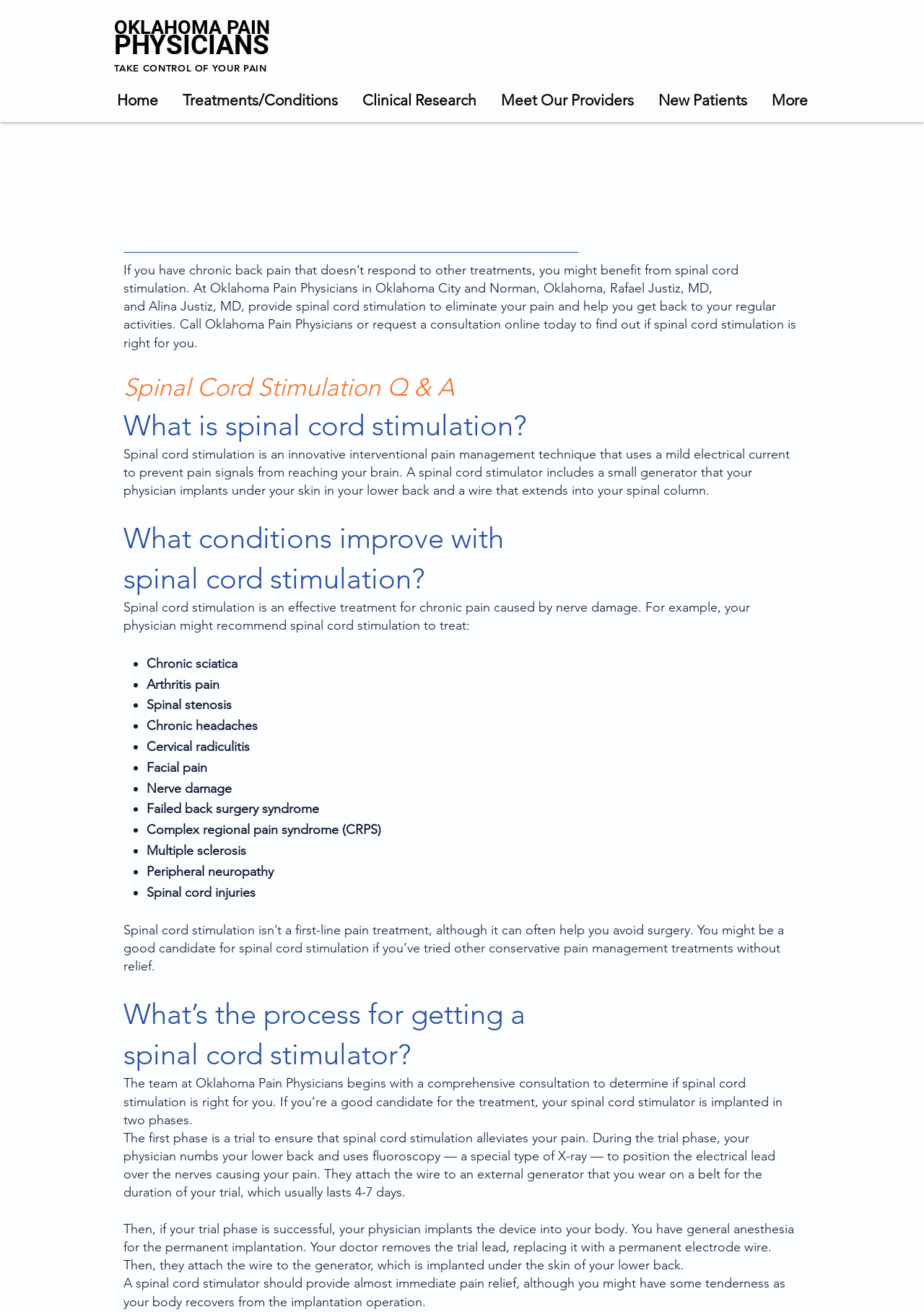Refer to the element description New Patients and identify the corresponding bounding box in the screenshot. Format the coordinates as (top-left x, top-left y, bottom-right x, bottom-right y) with values in the range of 0 to 1.

[0.699, 0.063, 0.822, 0.09]